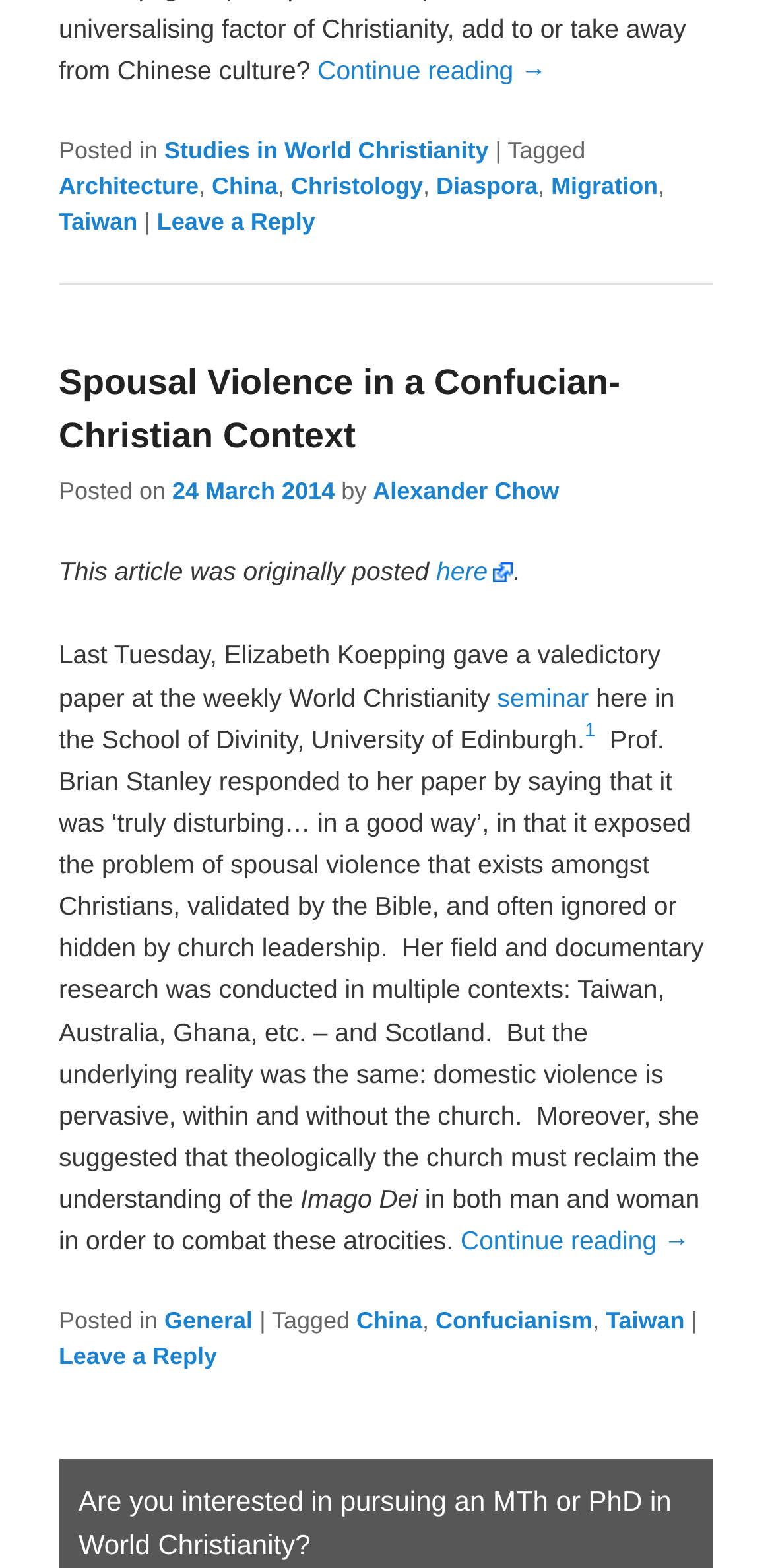Use a single word or phrase to answer the question: Where is the School of Divinity located?

University of Edinburgh